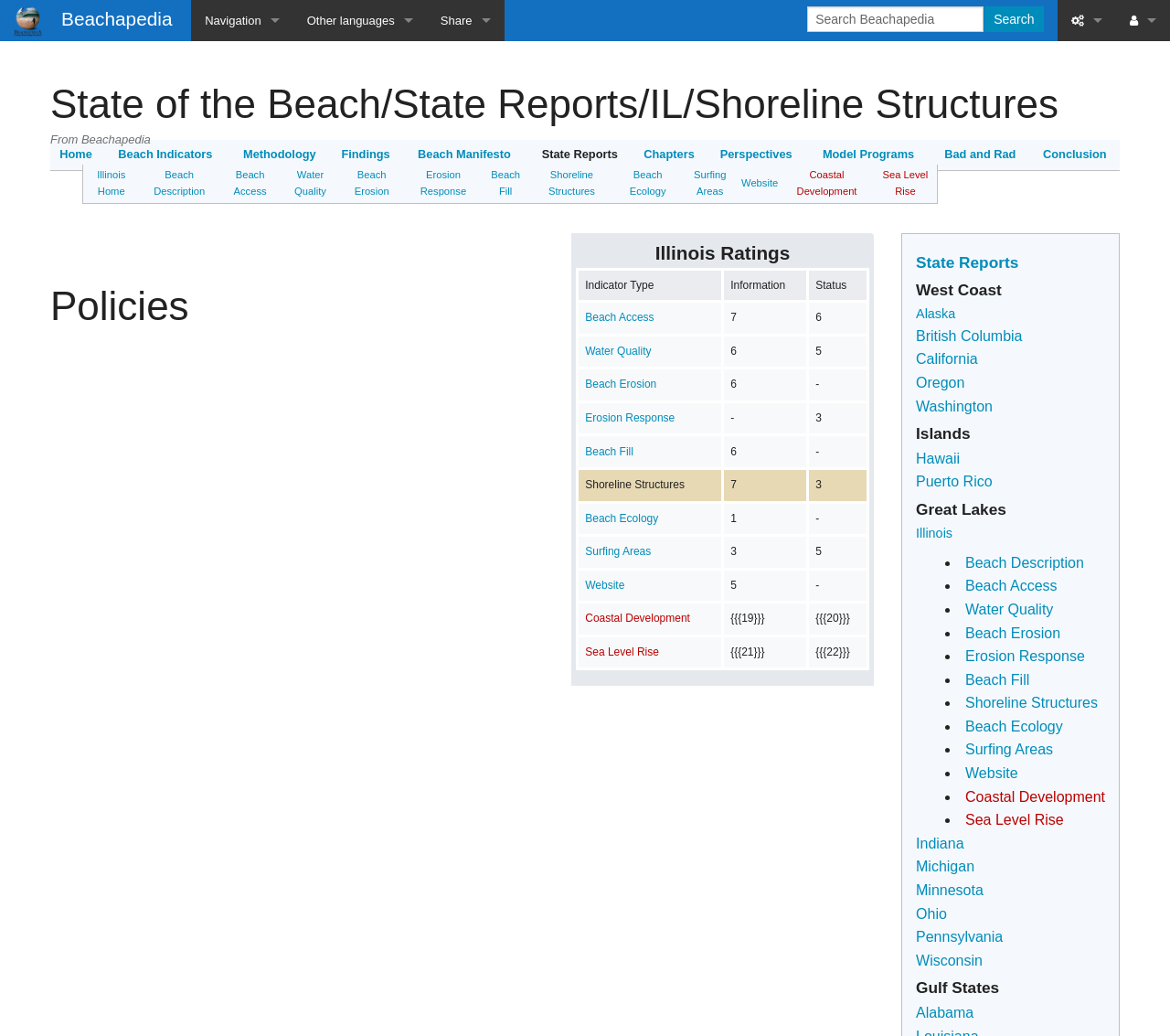Please predict the bounding box coordinates (top-left x, top-left y, bottom-right x, bottom-right y) for the UI element in the screenshot that fits the description: Coastal Development

[0.825, 0.761, 0.945, 0.776]